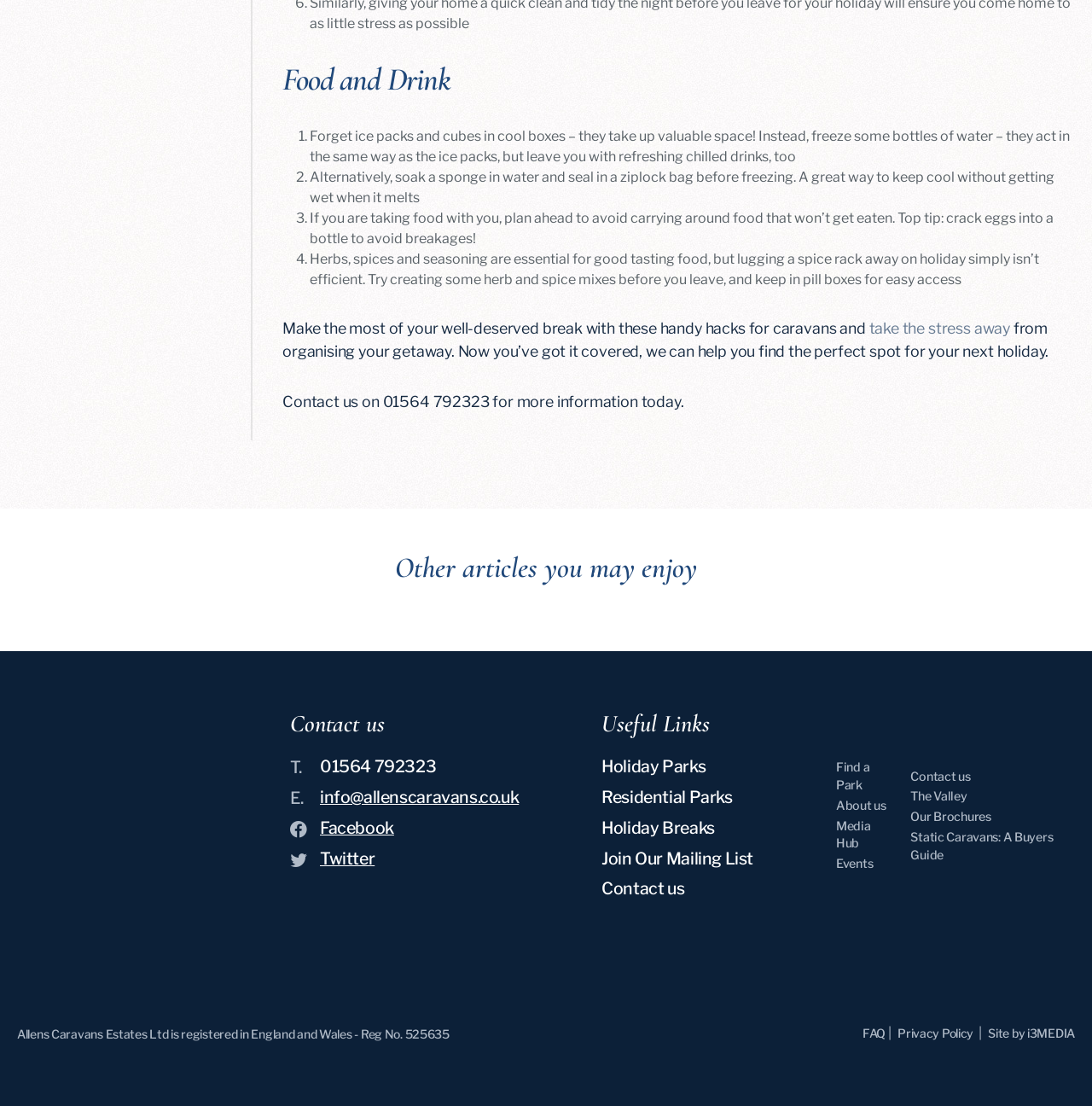Please provide the bounding box coordinates for the element that needs to be clicked to perform the instruction: "Click 'take the stress away'". The coordinates must consist of four float numbers between 0 and 1, formatted as [left, top, right, bottom].

[0.796, 0.289, 0.925, 0.305]